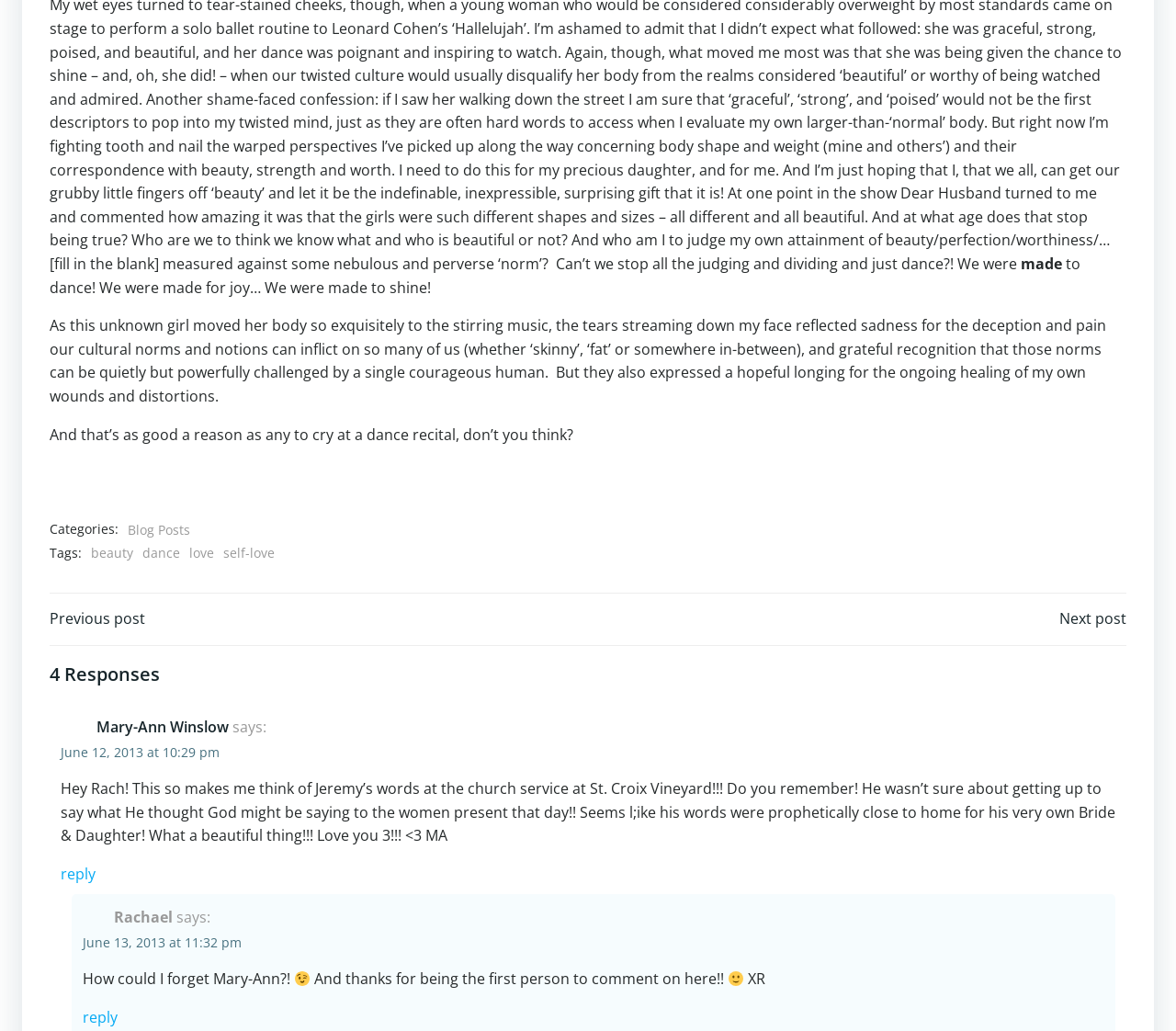Given the element description beauty, specify the bounding box coordinates of the corresponding UI element in the format (top-left x, top-left y, bottom-right x, bottom-right y). All values must be between 0 and 1.

[0.077, 0.527, 0.113, 0.547]